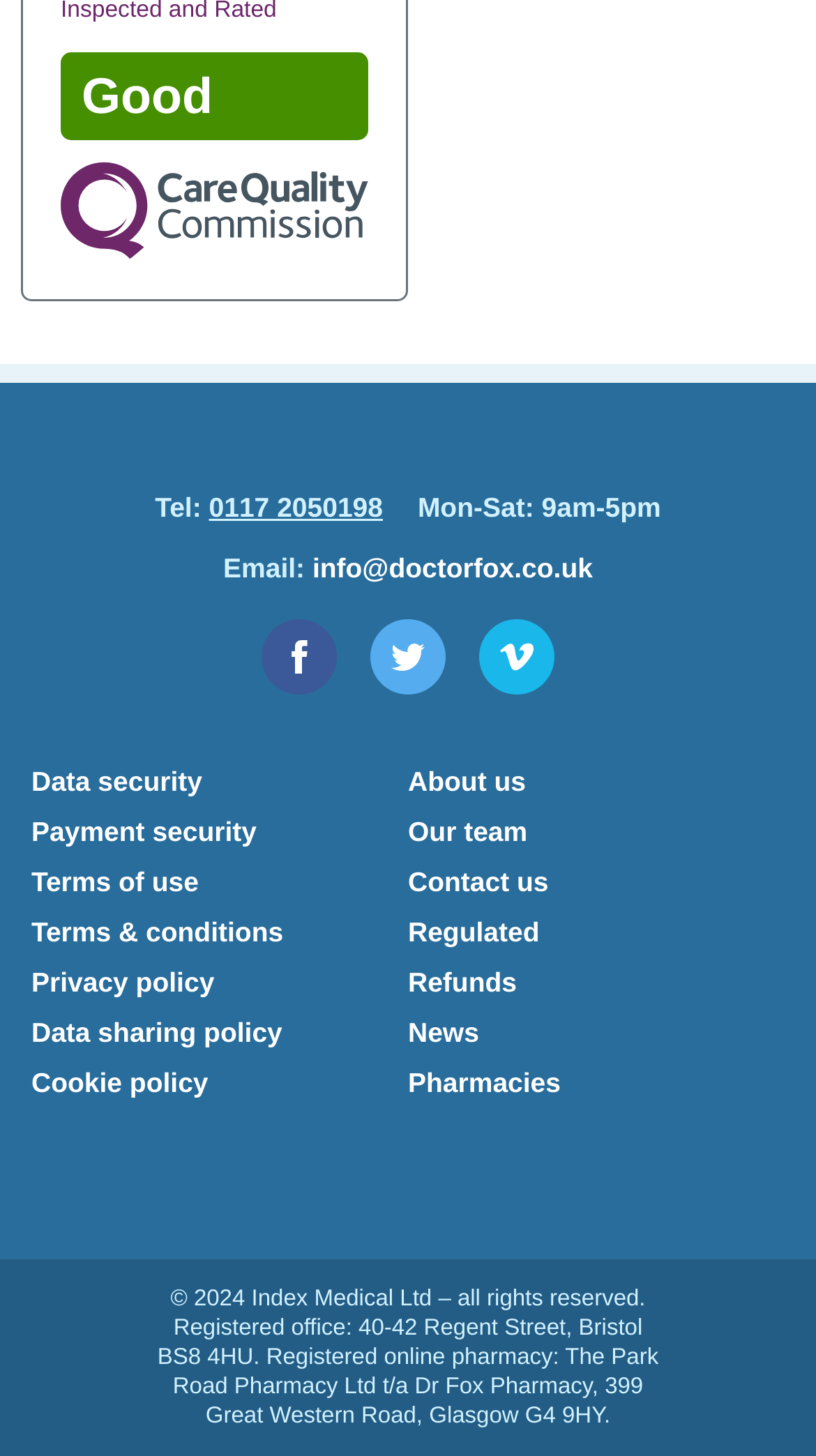What social media platforms does Dr Fox have?
Please describe in detail the information shown in the image to answer the question.

I found the answer by looking at the bottom of the webpage, where the social media links are listed. The links to Facebook, Twitter, and Vimeo are present.